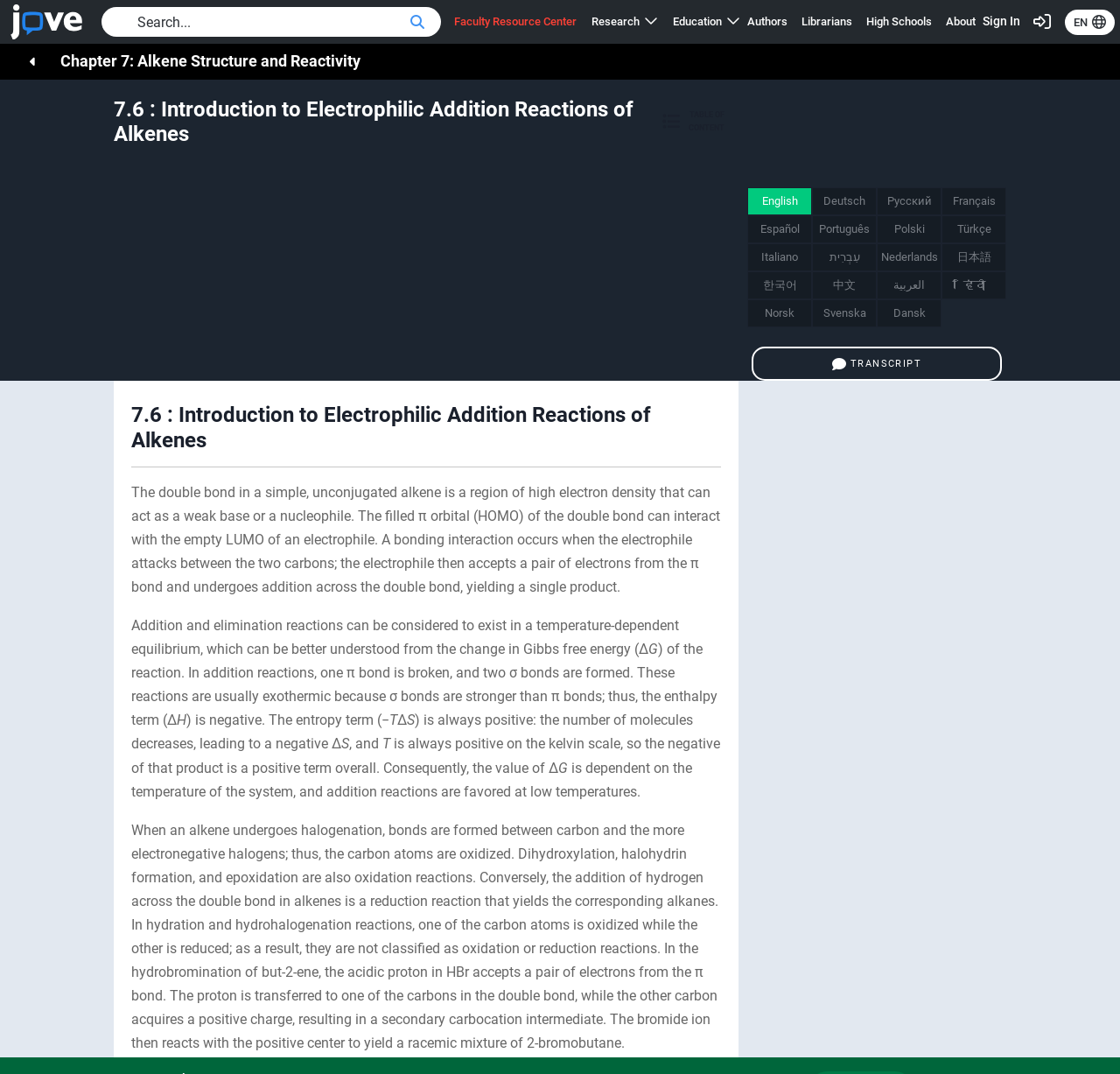What is the effect of temperature on addition reactions?
Examine the image and provide an in-depth answer to the question.

I analyzed the text, which states that 'addition reactions are favored at low temperatures.' This suggests that the temperature of the system has an impact on the feasibility of addition reactions, with lower temperatures favoring the reaction.